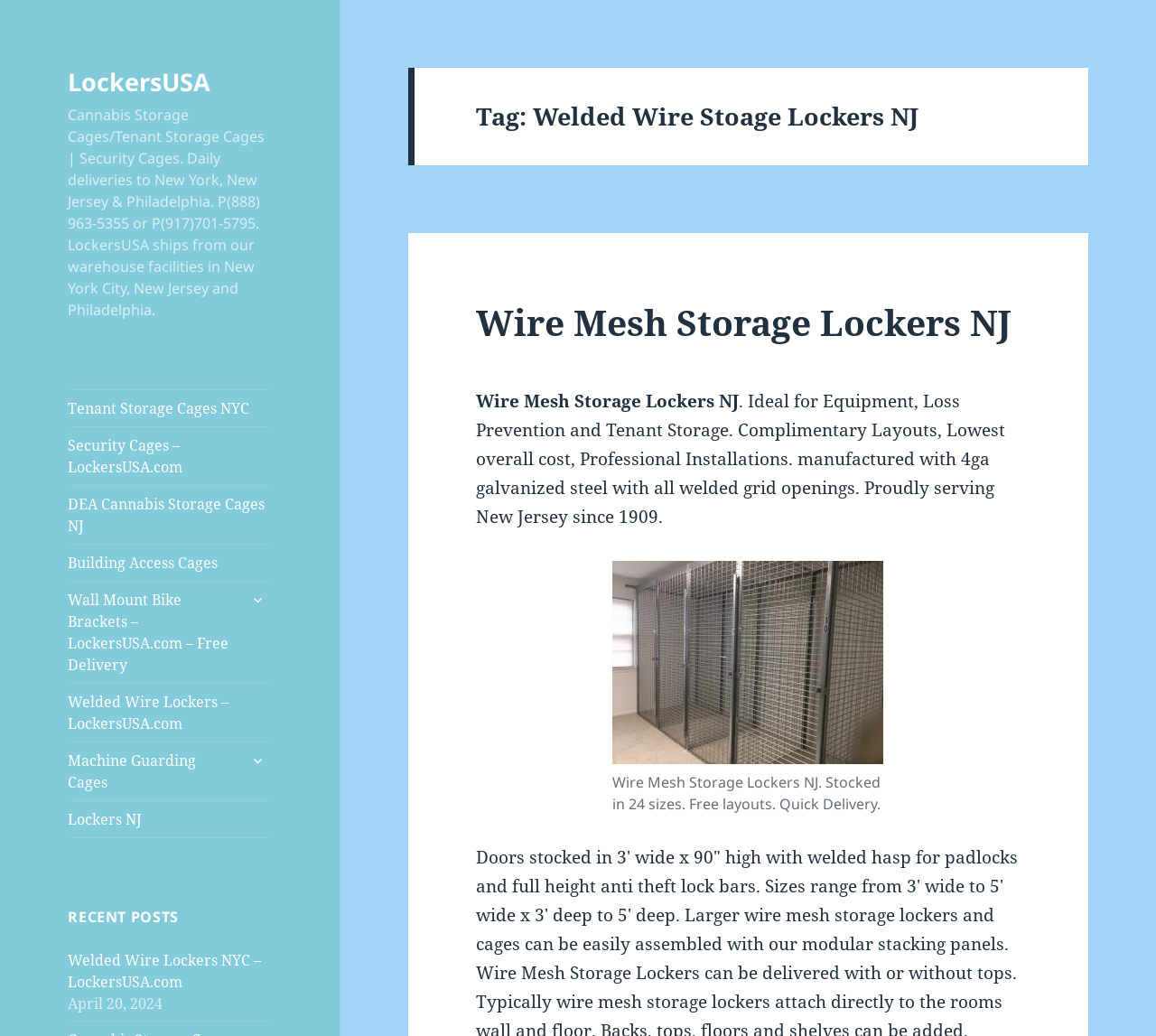Please locate the bounding box coordinates of the element that should be clicked to achieve the given instruction: "Visit Tenant Storage Cages NYC".

[0.059, 0.376, 0.235, 0.411]